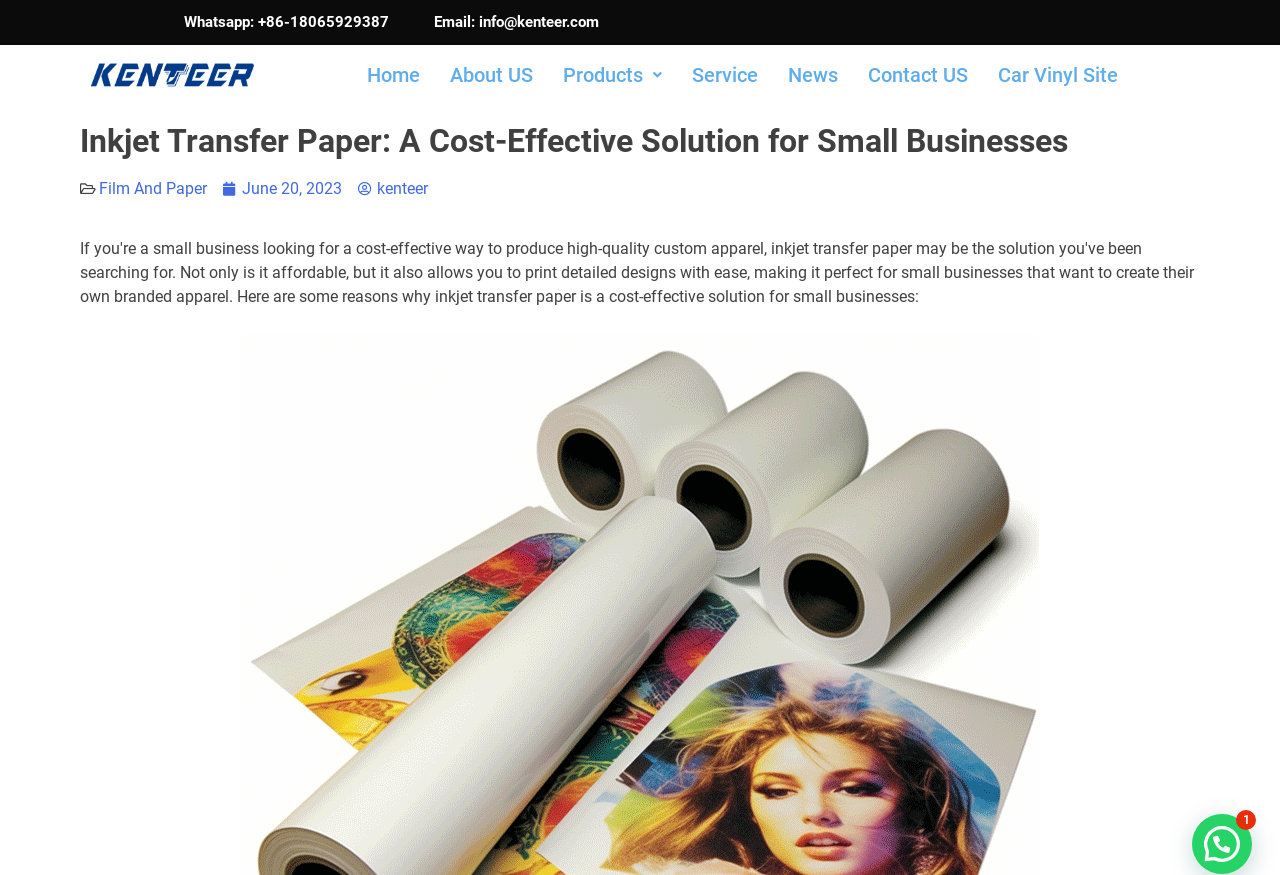Please specify the bounding box coordinates in the format (top-left x, top-left y, bottom-right x, bottom-right y), with values ranging from 0 to 1. Identify the bounding box for the UI component described as follows: kenteer

[0.28, 0.202, 0.334, 0.23]